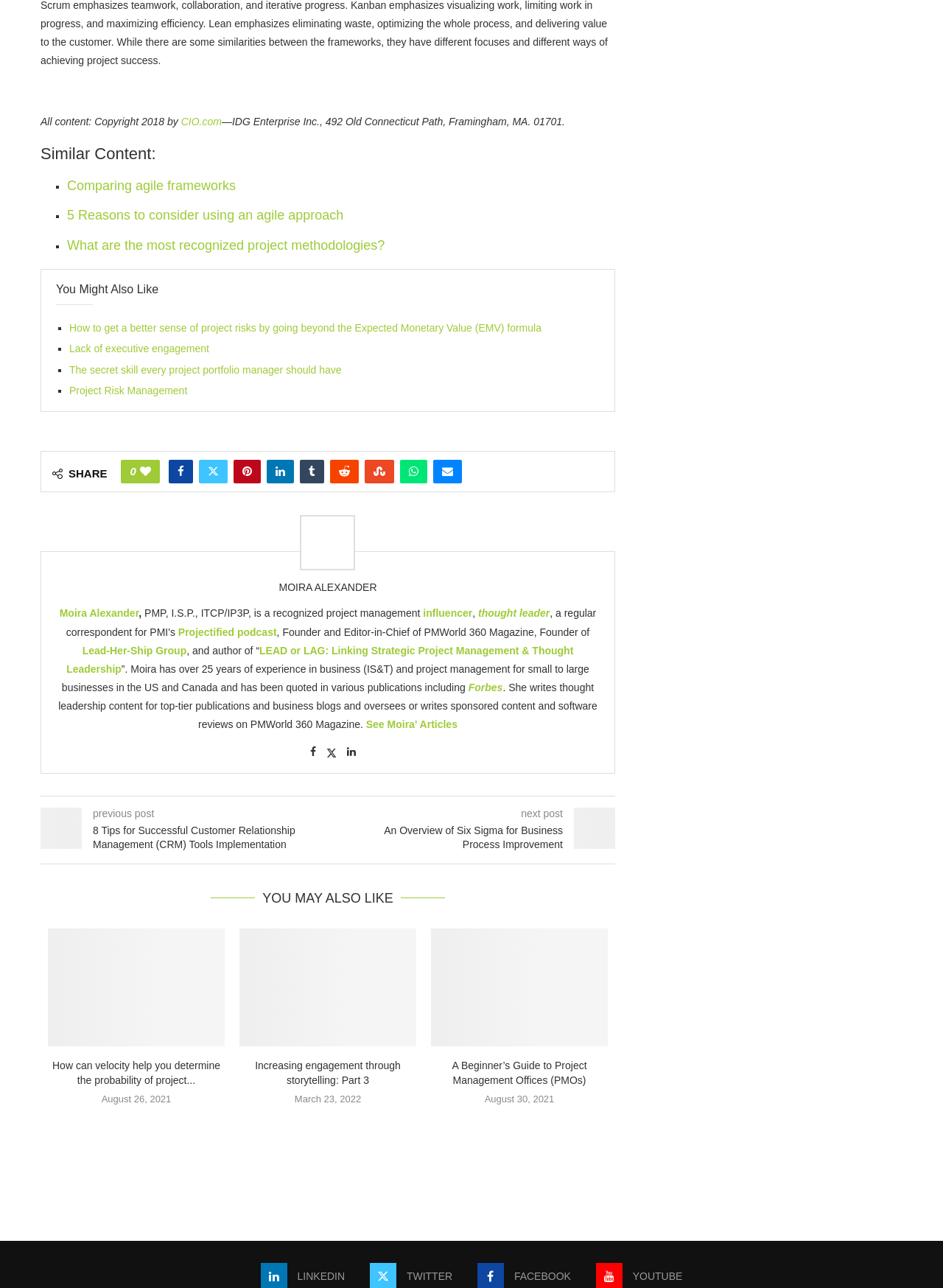Find and indicate the bounding box coordinates of the region you should select to follow the given instruction: "Read the article by Moira Alexander".

[0.296, 0.452, 0.4, 0.461]